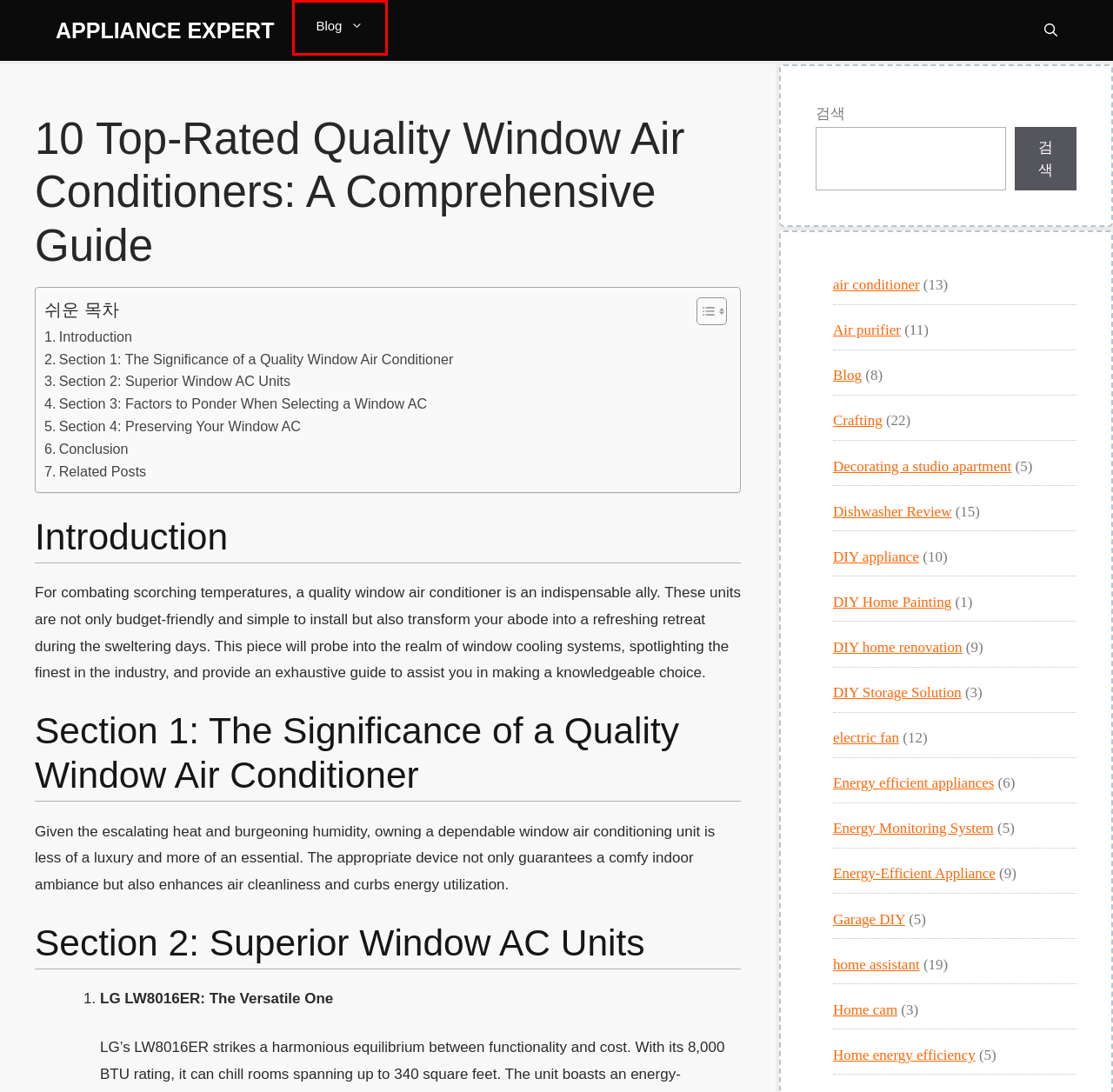Look at the screenshot of a webpage where a red rectangle bounding box is present. Choose the webpage description that best describes the new webpage after clicking the element inside the red bounding box. Here are the candidates:
A. Home cam - Appliance Expert
B. electric fan - Appliance Expert
C. DIY Home Painting - Appliance Expert
D. DIY home renovation - Appliance Expert
E. DIY Storage Solution - Appliance Expert
F. Blog - Appliance Expert
G. Home energy efficiency - Appliance Expert
H. DIY appliance - Appliance Expert

F